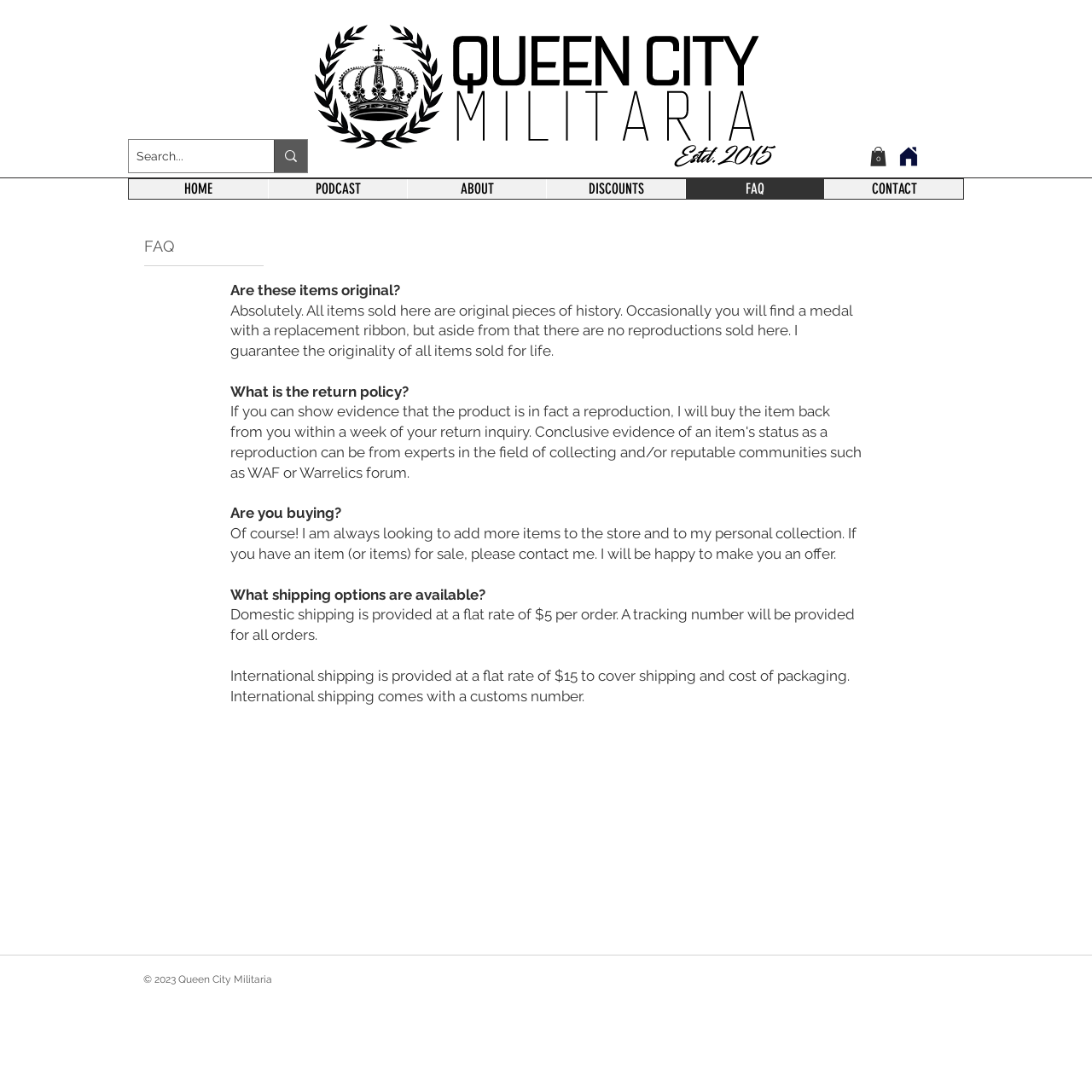Give a short answer using one word or phrase for the question:
How many items are in the cart?

0